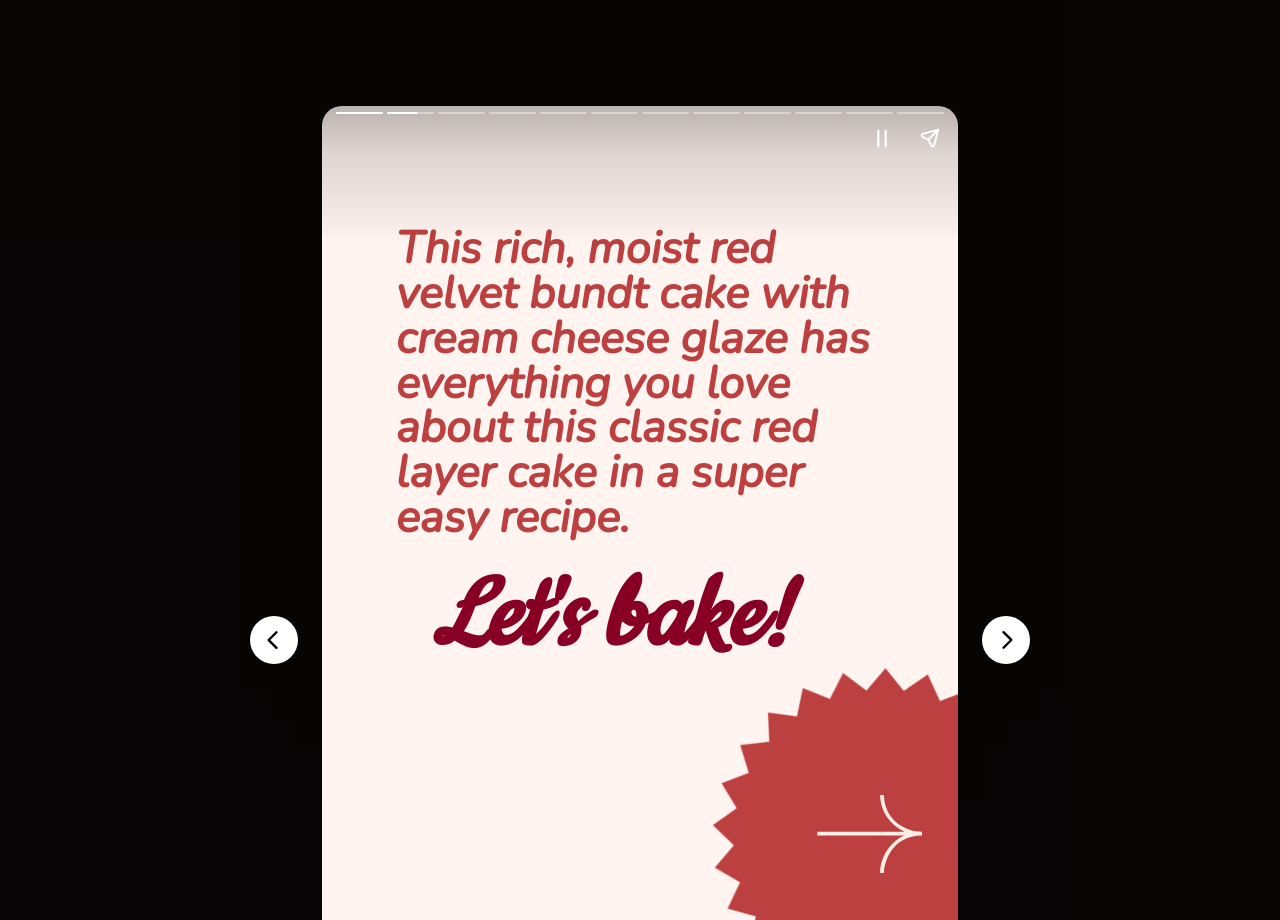Find and generate the main title of the webpage.

Red Velvet Bundt Cake Recipe